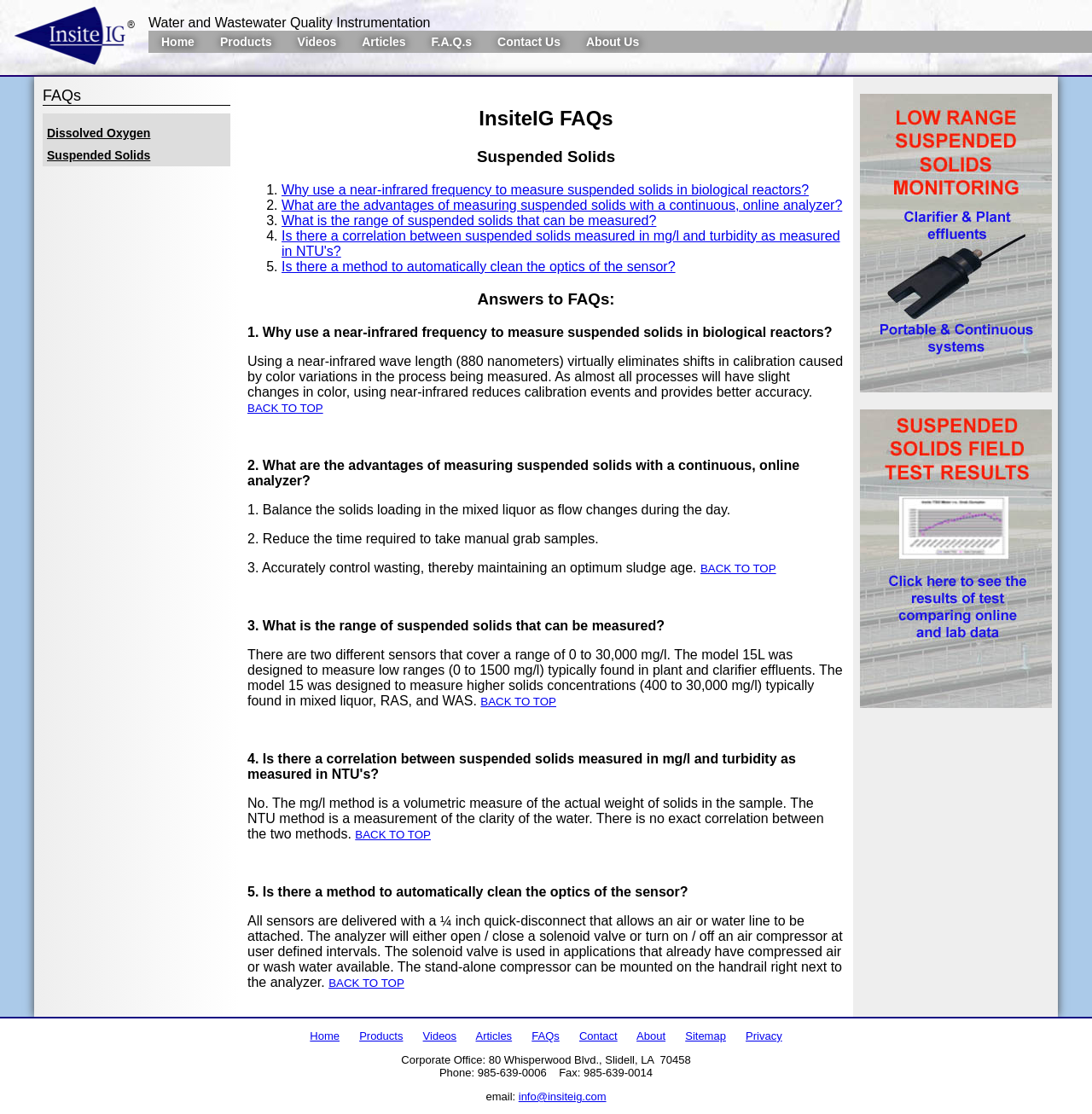What is the range of suspended solids that can be measured by the sensor?
Please answer the question with a single word or phrase, referencing the image.

0 to 30,000 mg/l